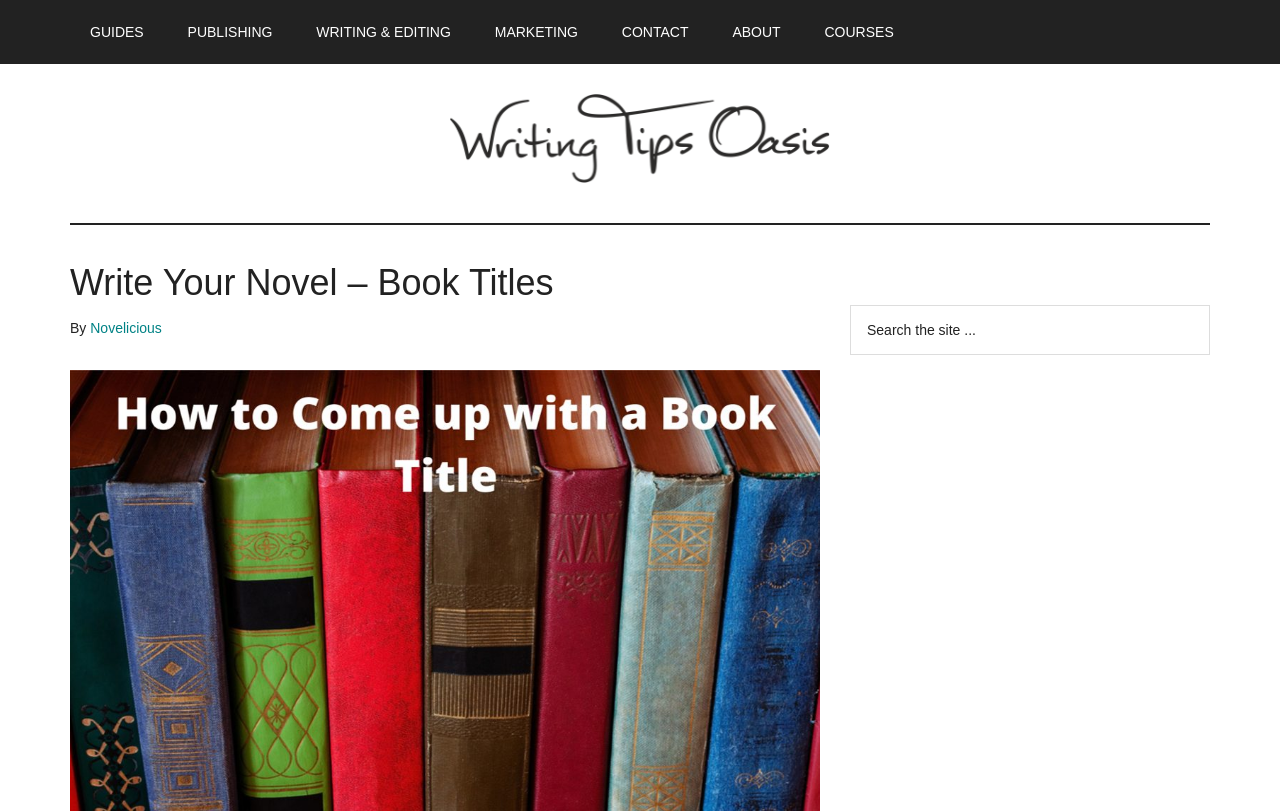Please find the bounding box coordinates for the clickable element needed to perform this instruction: "Click on the 'Novelicious' link".

[0.07, 0.394, 0.126, 0.414]